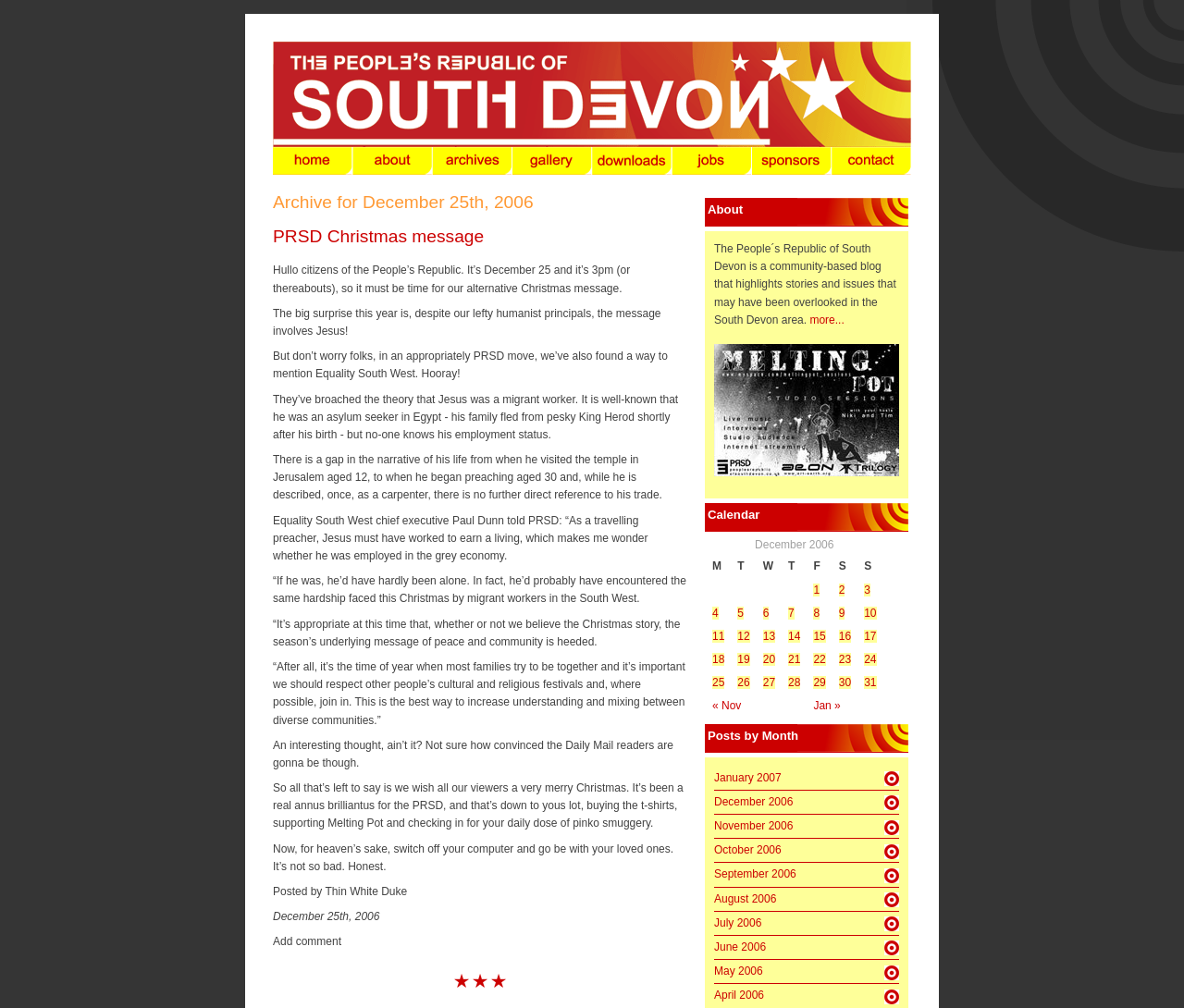Construct a comprehensive caption that outlines the webpage's structure and content.

The webpage is titled "Peoples Republic of South Devon » 2006 » December » 25" and appears to be a blog post from the Peoples Republic of South Devon website. At the top of the page, there are seven links to different sections of the website, including the home page, blog, gallery, downloads, jobs, sponsors, and contact information.

Below the links, there is a heading that reads "Archive for December 25th, 2006" followed by a subheading "PRSD Christmas message". The main content of the page is a blog post that discusses the idea of Jesus as a migrant worker and references Equality South West. The post is written in a conversational tone and includes several paragraphs of text.

To the right of the main content, there are three sections: "About", "Calendar", and "Melting Pot- Studio Sessions". The "About" section provides a brief description of the Peoples Republic of South Devon blog, while the "Calendar" section displays a table of dates for December 2006, with links to specific days. The "Melting Pot- Studio Sessions" section includes an image and a link to more information.

At the bottom of the page, there is a section with the author's name, "Thin White Duke", and the date "December 25th, 2006". There is also a link to add a comment to the post.